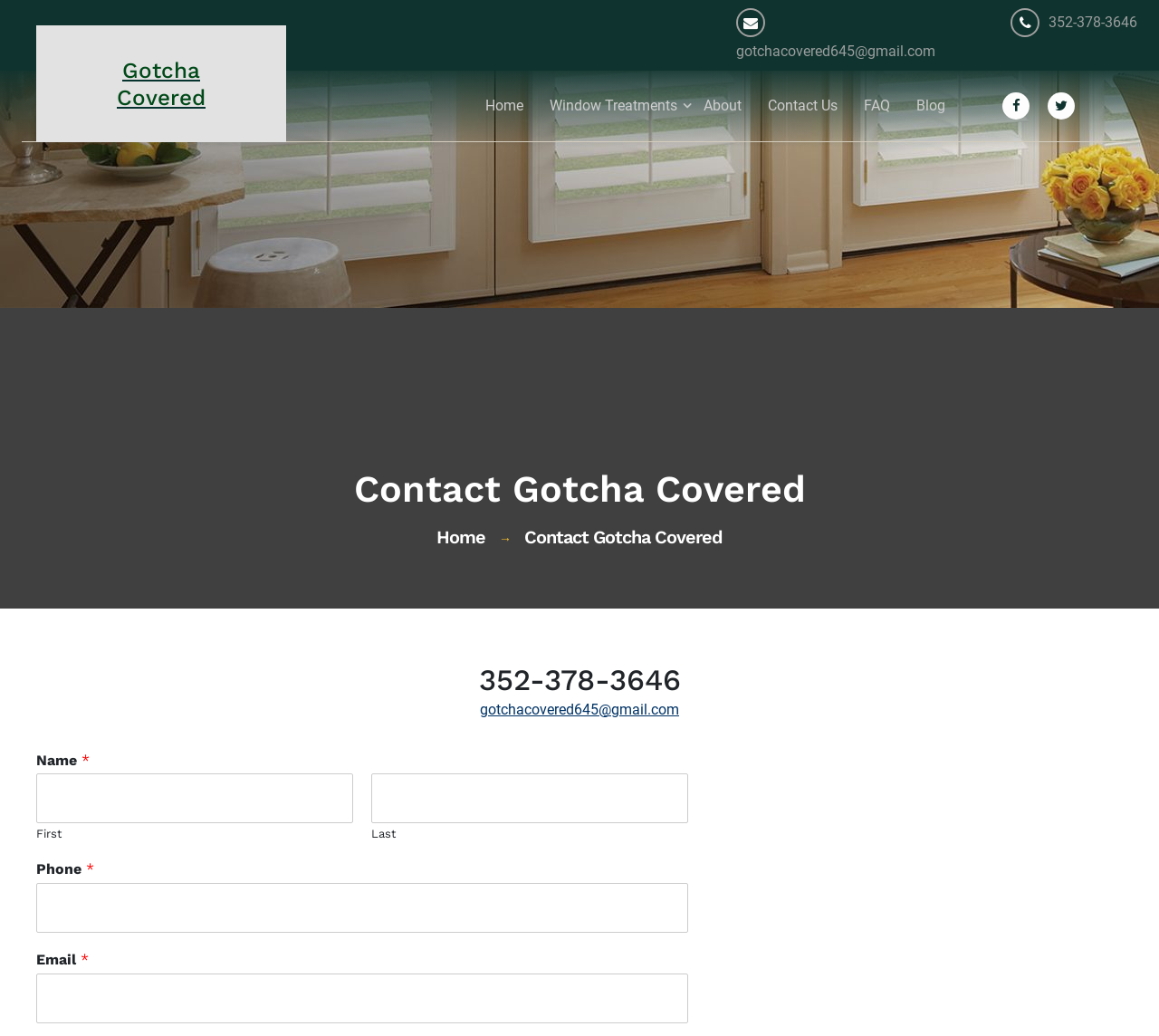What is the company's email address?
Using the image, respond with a single word or phrase.

gotchacovered645@gmail.com